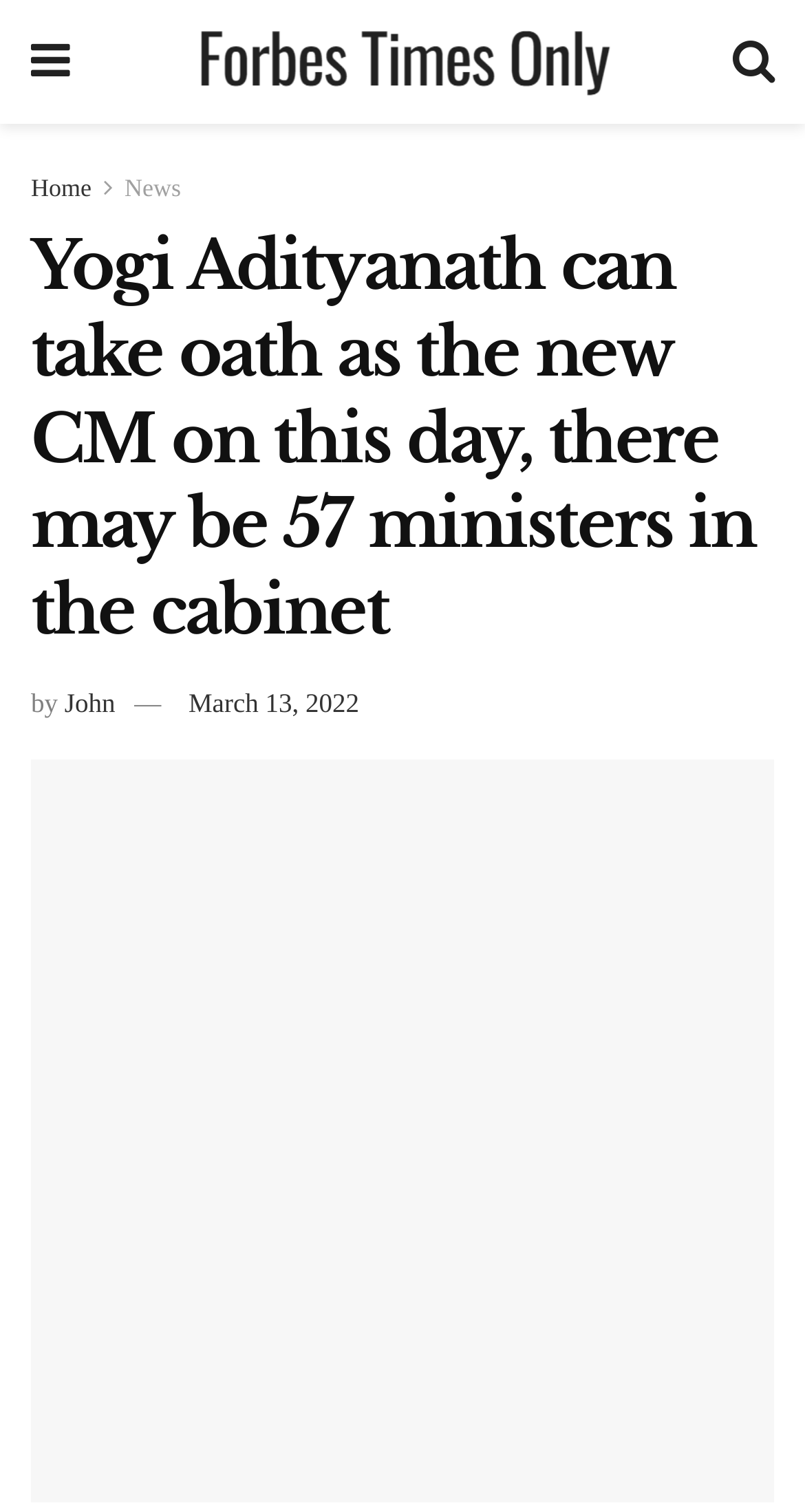Explain the features and main sections of the webpage comprehensively.

The webpage appears to be a news article page. At the top left, there is a Forbes Times Only logo, which is an image with a link. Next to it, there is a link with a Facebook icon. On the top right, there is a Twitter icon link. Below these icons, there are three links: "Home", "News", and another link with the same title as the webpage, "Yogi Adityanath can take oath as the new CM on this day, there may be 57 ministers in the cabinet".

The main content of the webpage is a news article with the same title as the webpage. The article is written by John and was published on March 13, 2022, as indicated by the text "by John" and "March 13, 2022" respectively, which are positioned below the title. The article's content is not explicitly stated, but it seems to be related to Yogi Adityanath's oath-taking ceremony and the potential cabinet members.

There is an image associated with the article, which takes up a significant portion of the webpage, spanning from the top to the bottom of the article. The image is likely a relevant photo or graphic related to the article's content.